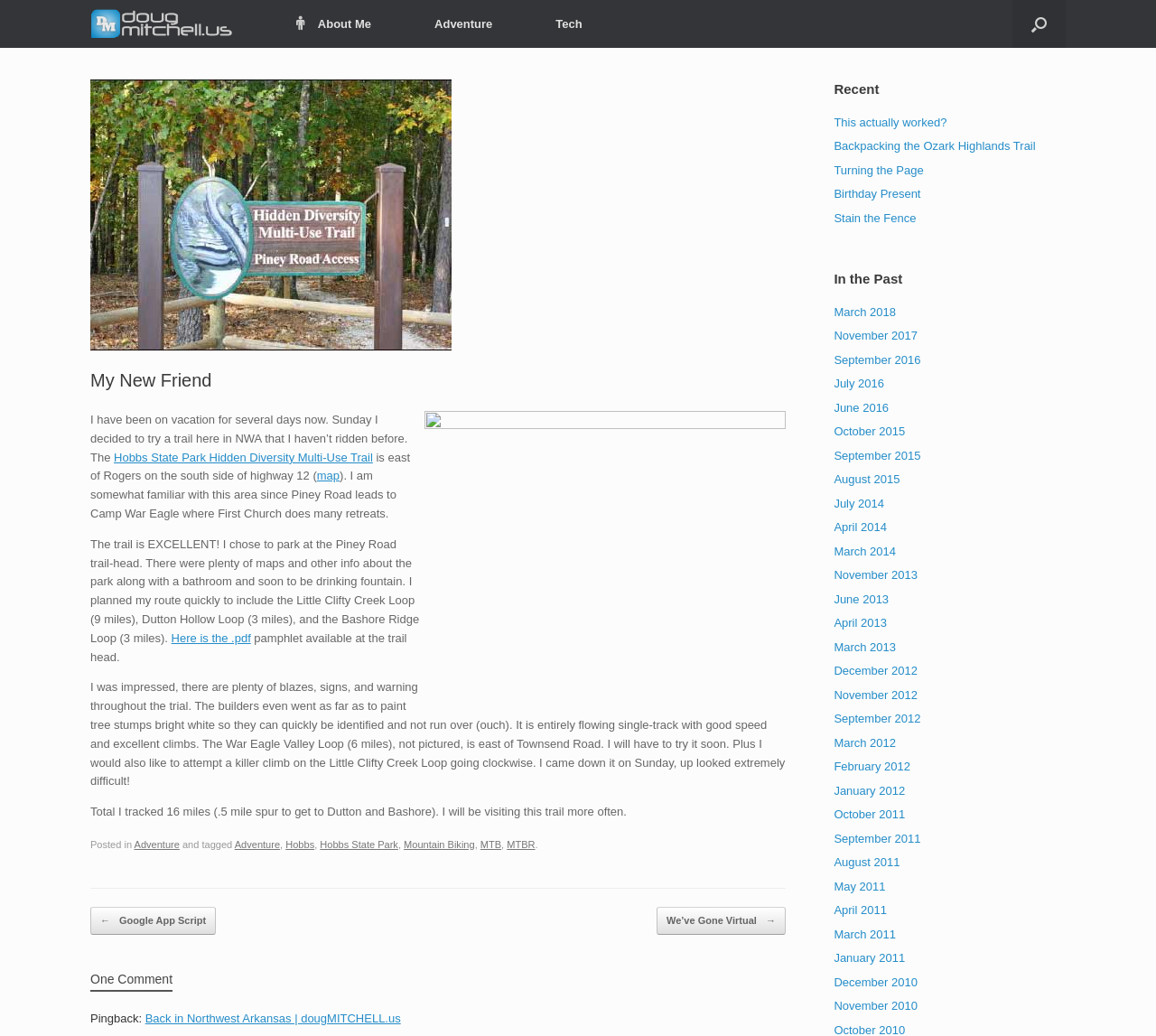Determine the bounding box coordinates of the target area to click to execute the following instruction: "Click the 'About Me' link."

[0.229, 0.0, 0.348, 0.046]